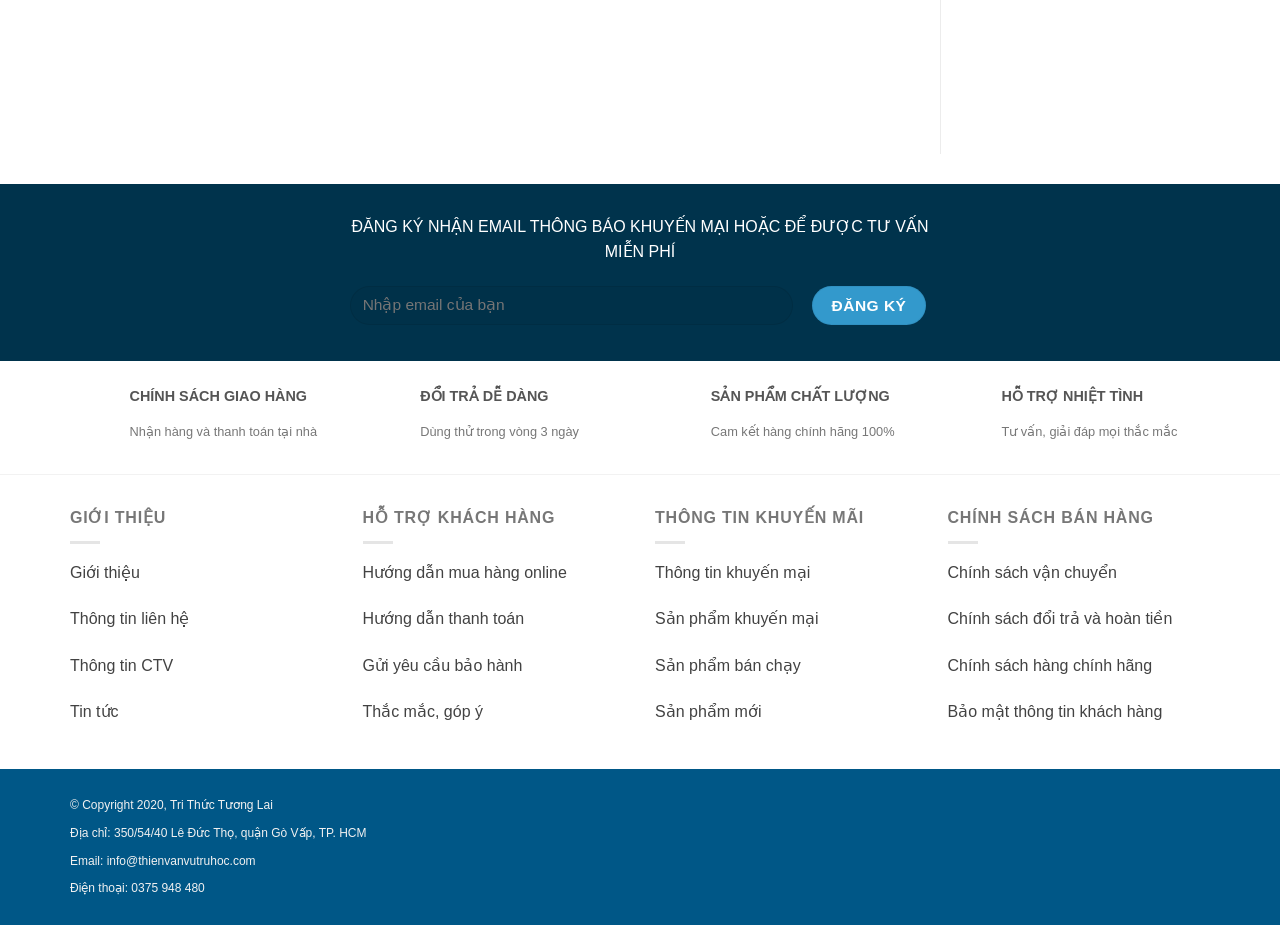Please provide a detailed answer to the question below based on the screenshot: 
What is the company's policy on product return?

The company has a policy of easy return, as indicated by the heading 'ĐỔI TRẢ DỄ DÀNG' and the text 'Dùng thử trong vòng 3 ngày'. This suggests that customers can return products within 3 days of purchase.